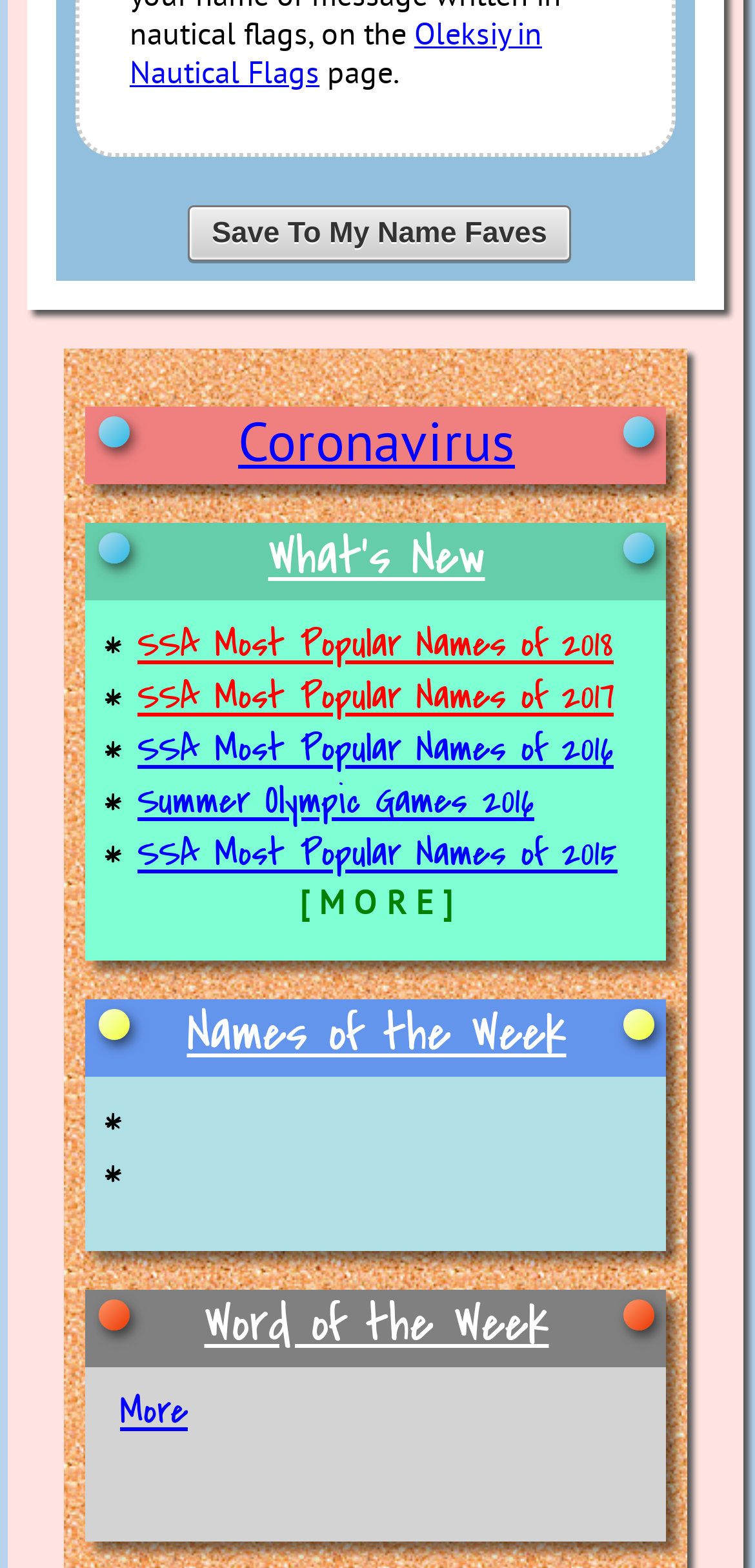Answer the question below using just one word or a short phrase: 
What is the purpose of the '[ M O R E ]' link?

Show more